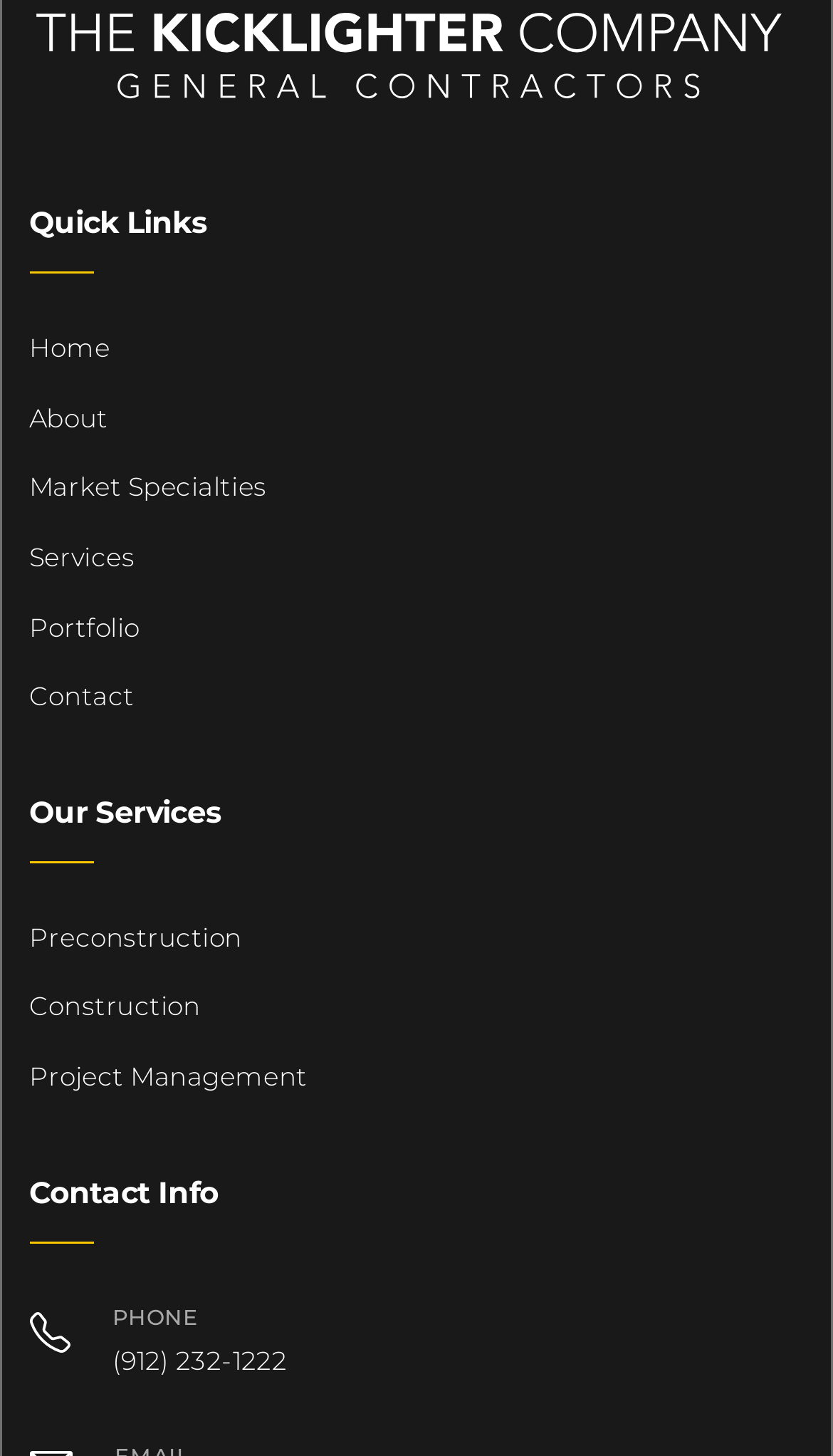What is the last link in the 'Quick Links' section?
Refer to the screenshot and deliver a thorough answer to the question presented.

In the 'Quick Links' section, I found a navigation menu and the last link is 'Contact'.